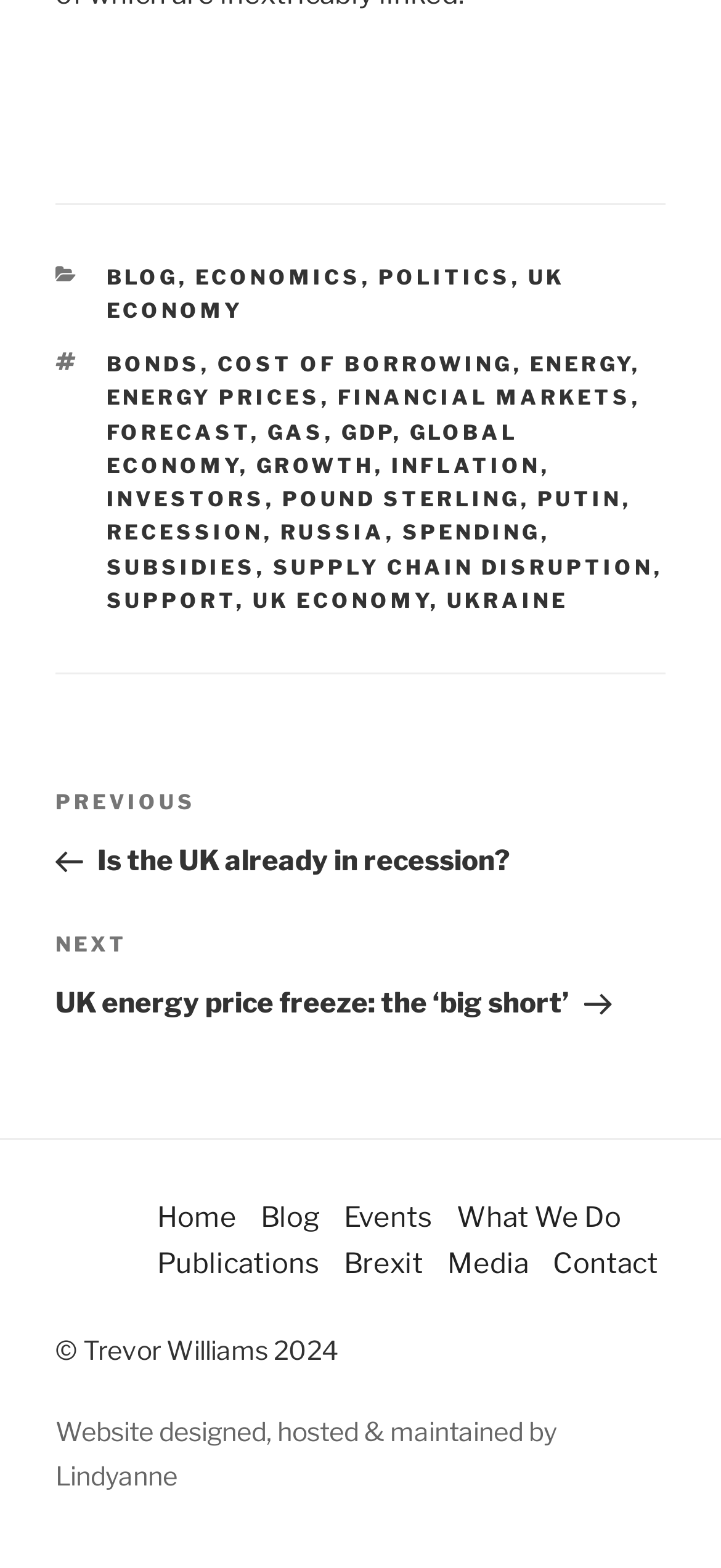Who designed and maintained this website?
Answer the question based on the image using a single word or a brief phrase.

Lindyanne